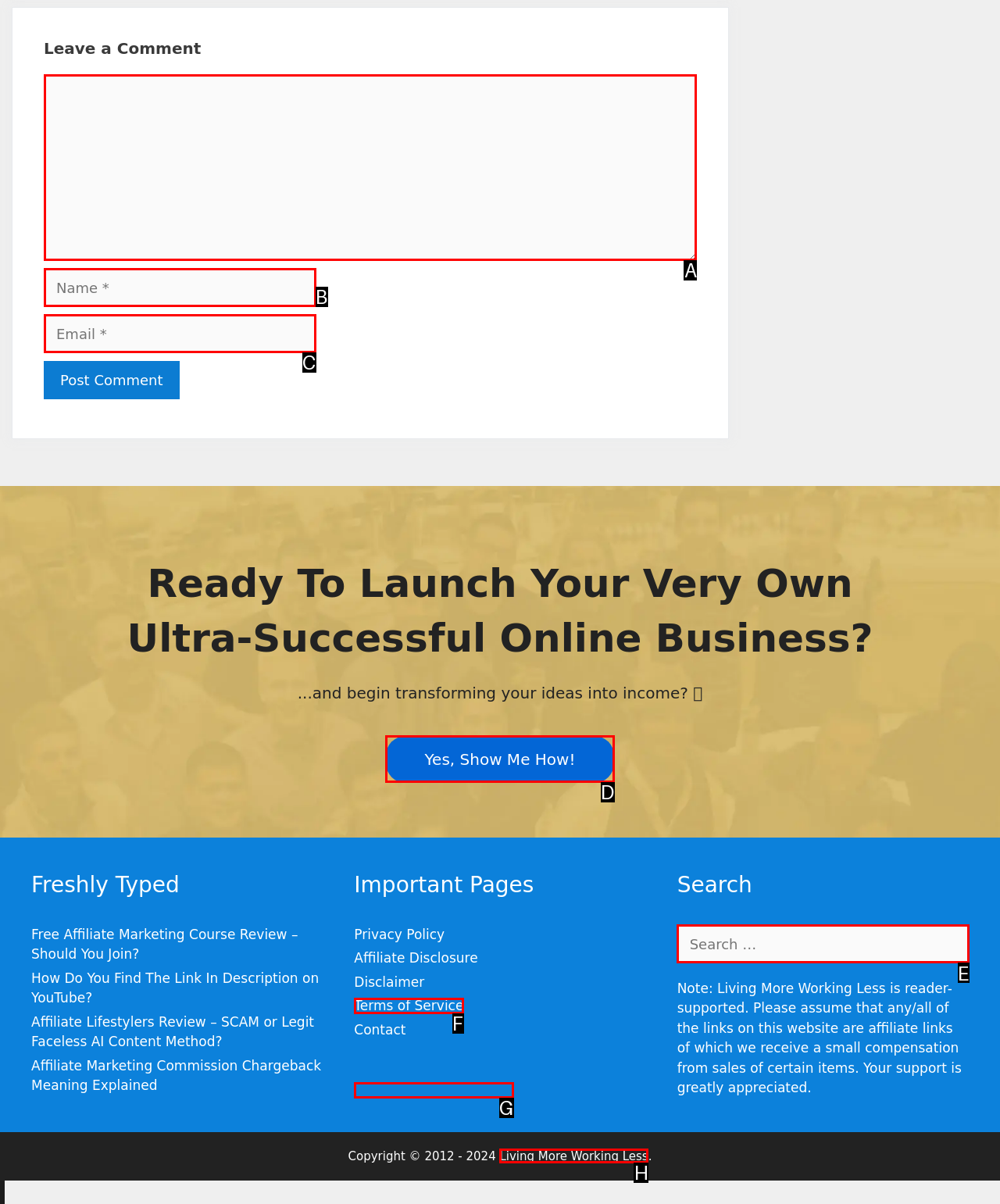Indicate the UI element to click to perform the task: Search for something. Reply with the letter corresponding to the chosen element.

E